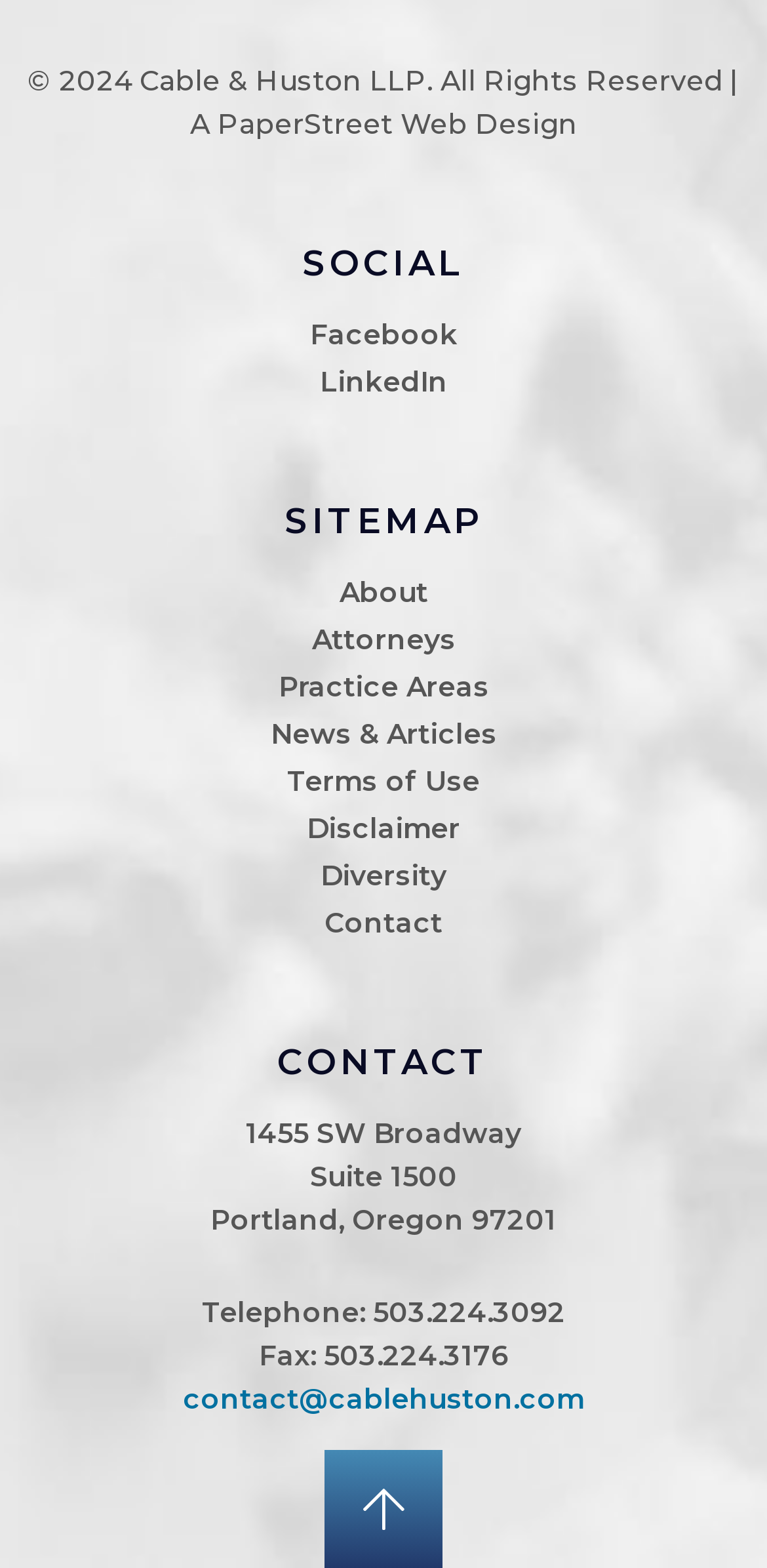Could you locate the bounding box coordinates for the section that should be clicked to accomplish this task: "Send email to contact@cablehuston.com".

[0.238, 0.88, 0.762, 0.903]